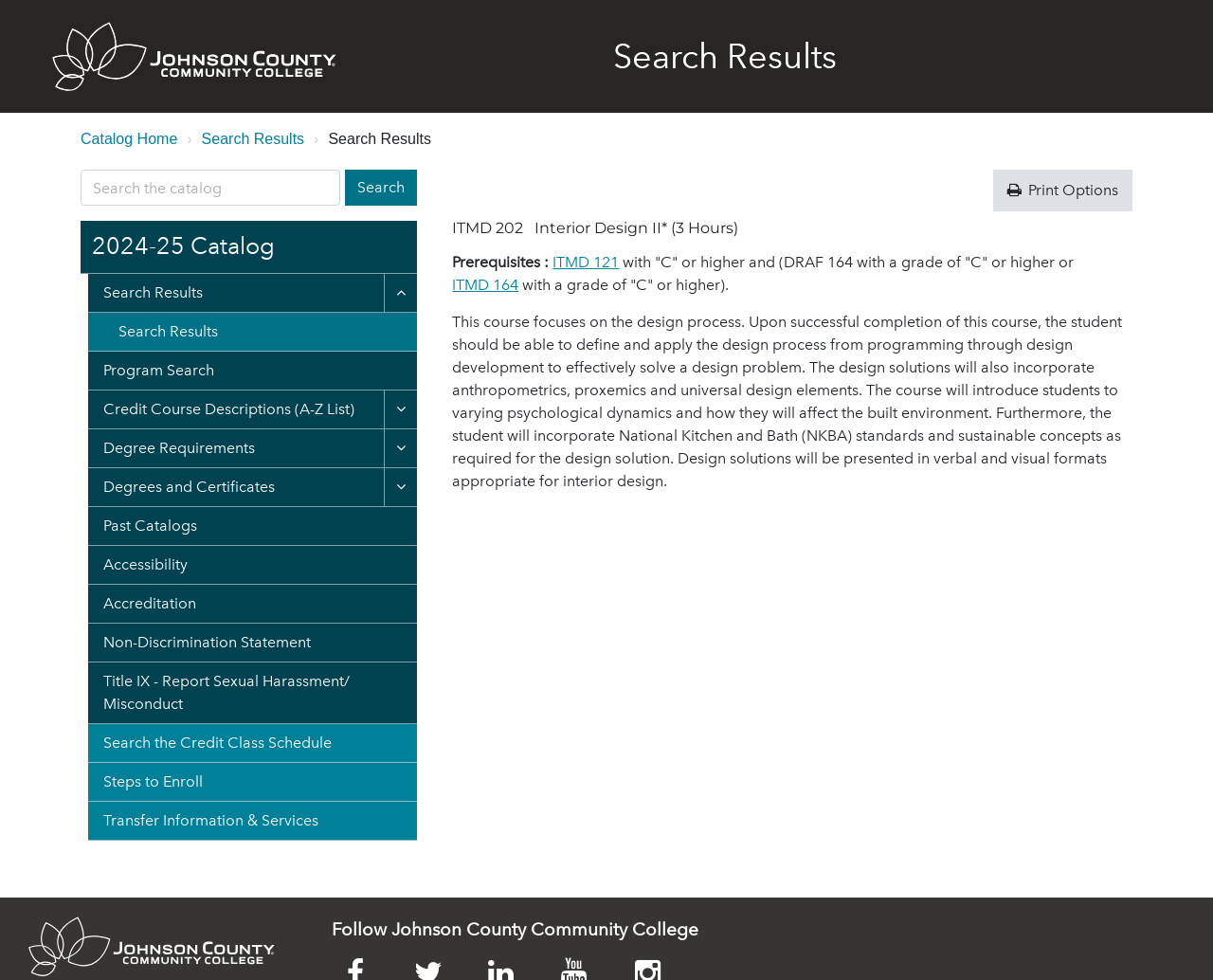Please determine the bounding box coordinates for the UI element described as: "Print Options".

[0.819, 0.173, 0.934, 0.216]